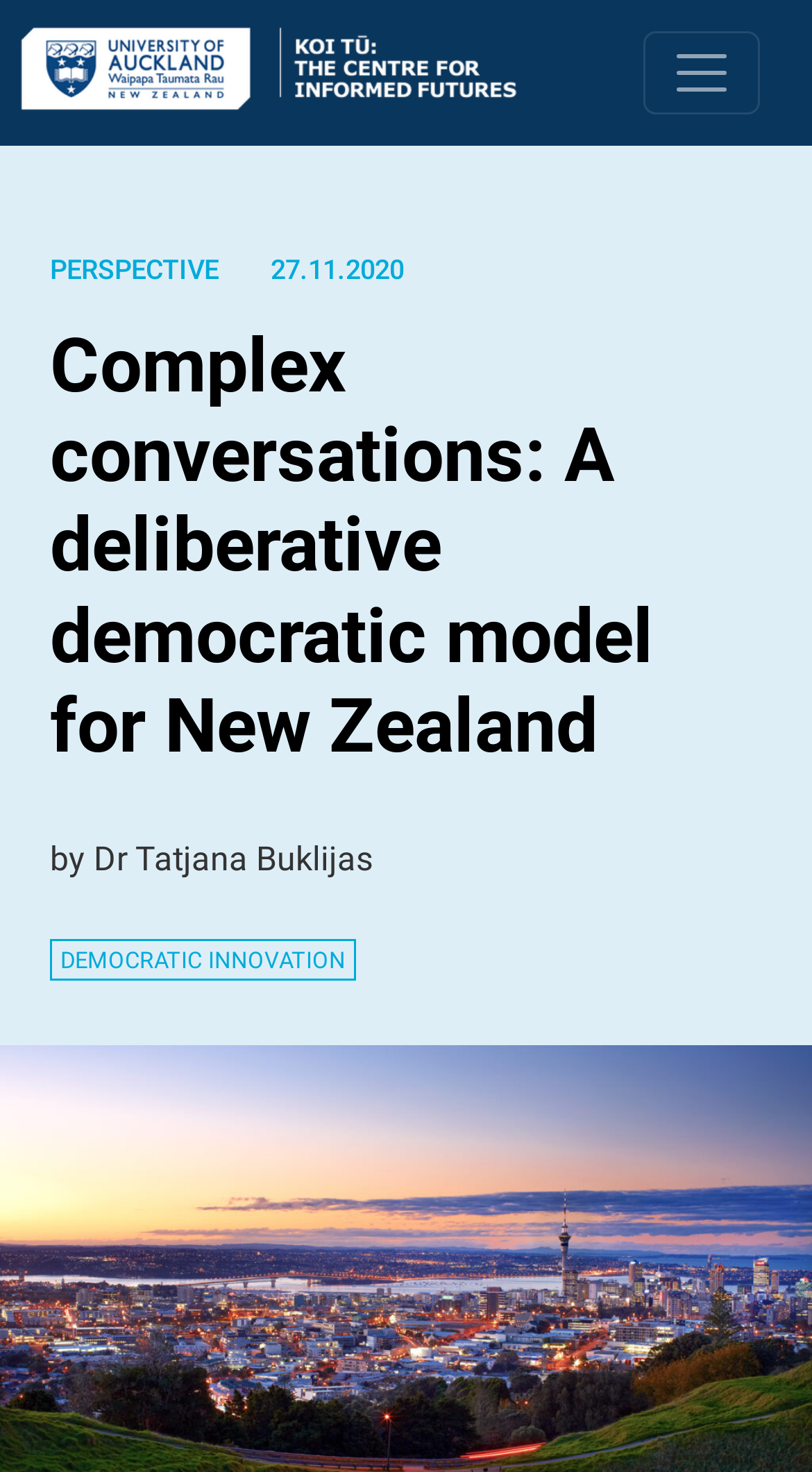Please extract the webpage's main title and generate its text content.

Complex conversations: A deliberative democratic model for New Zealand